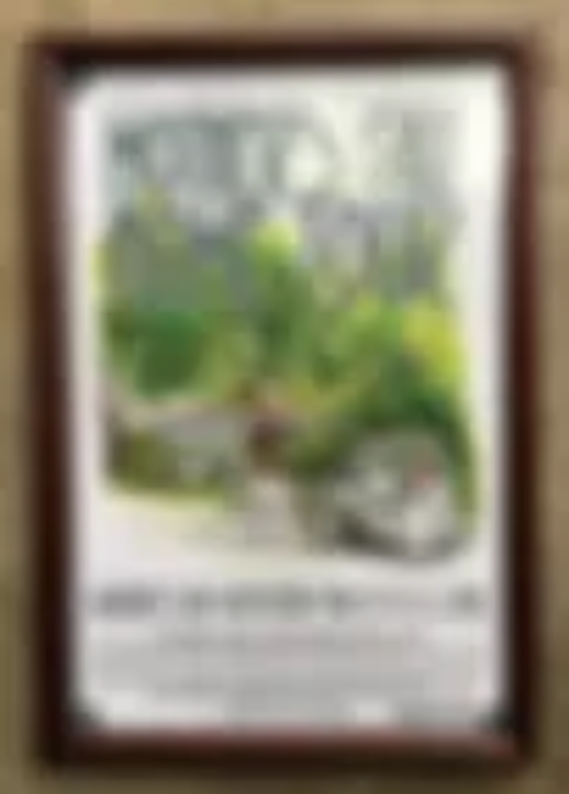What is the price of the framed artwork?
Examine the image and give a concise answer in one word or a short phrase.

$80